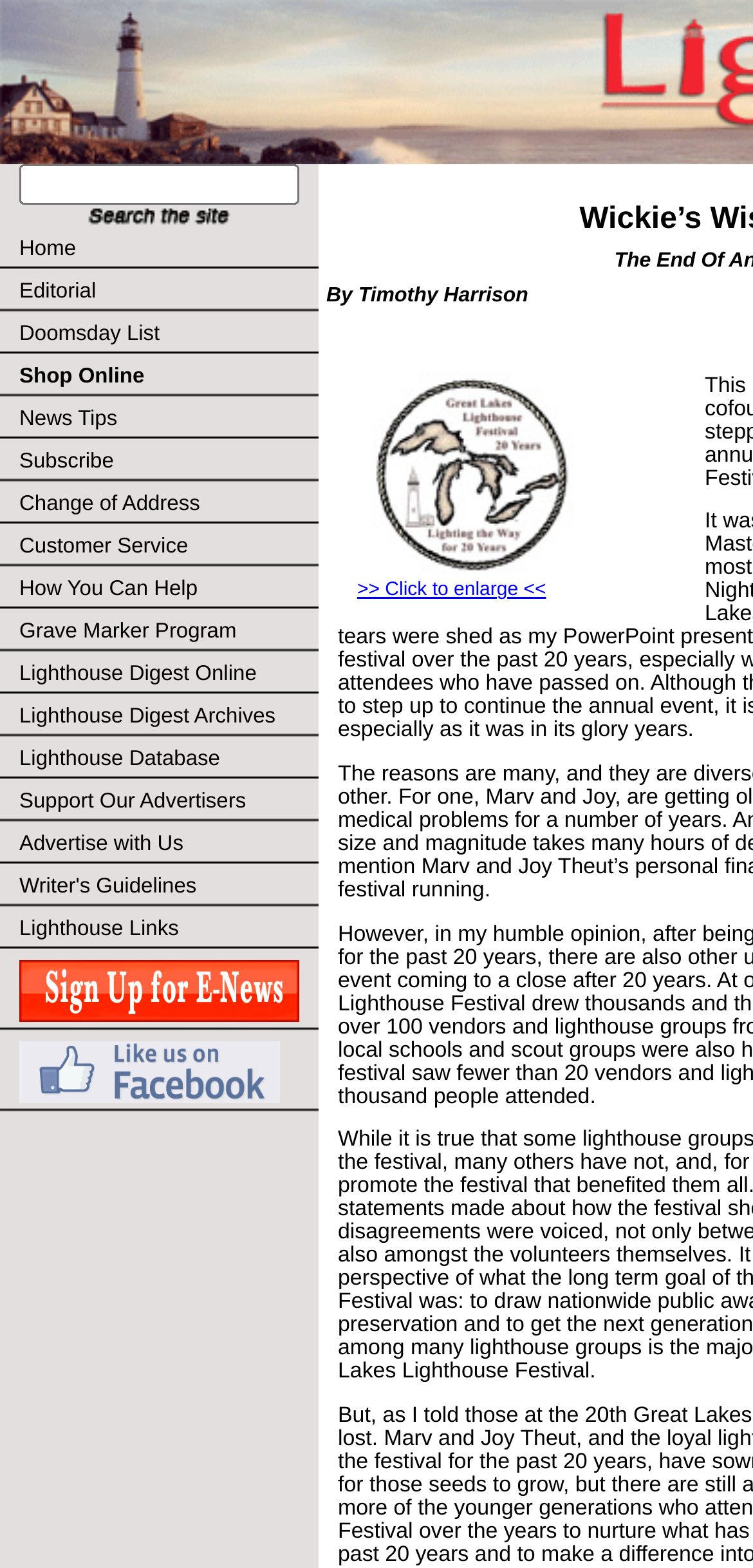Convey a detailed summary of the webpage, mentioning all key elements.

The webpage is about Lighthouses and Lighthouse Digest, with a focus on providing various resources and services related to lighthouses. 

At the top of the page, there is a search bar with a "Search" button, allowing users to search for specific content. 

Below the search bar, there is a row of links that provide access to different sections of the website, including "Home", "Editorial", "Doomsday List", "Shop Online", "News Tips", "Subscribe", "Change of Address", "Customer Service", "How You Can Help", "Grave Marker Program", "Lighthouse Digest Online", "Lighthouse Digest Archives", "Lighthouse Database", "Support Our Advertisers", "Advertise with Us", "Writer's Guidelines", and "Lighthouse Links". 

On the right side of the page, there are two images, one above the other, with links to enlarge them. The images are likely related to lighthouses. 

In the main content area, there is a table with a single row and cell that contains a link to enlarge a picture, along with the text "You can see an enlarged version of this picture by clicking here. >> Click to enlarge <<".